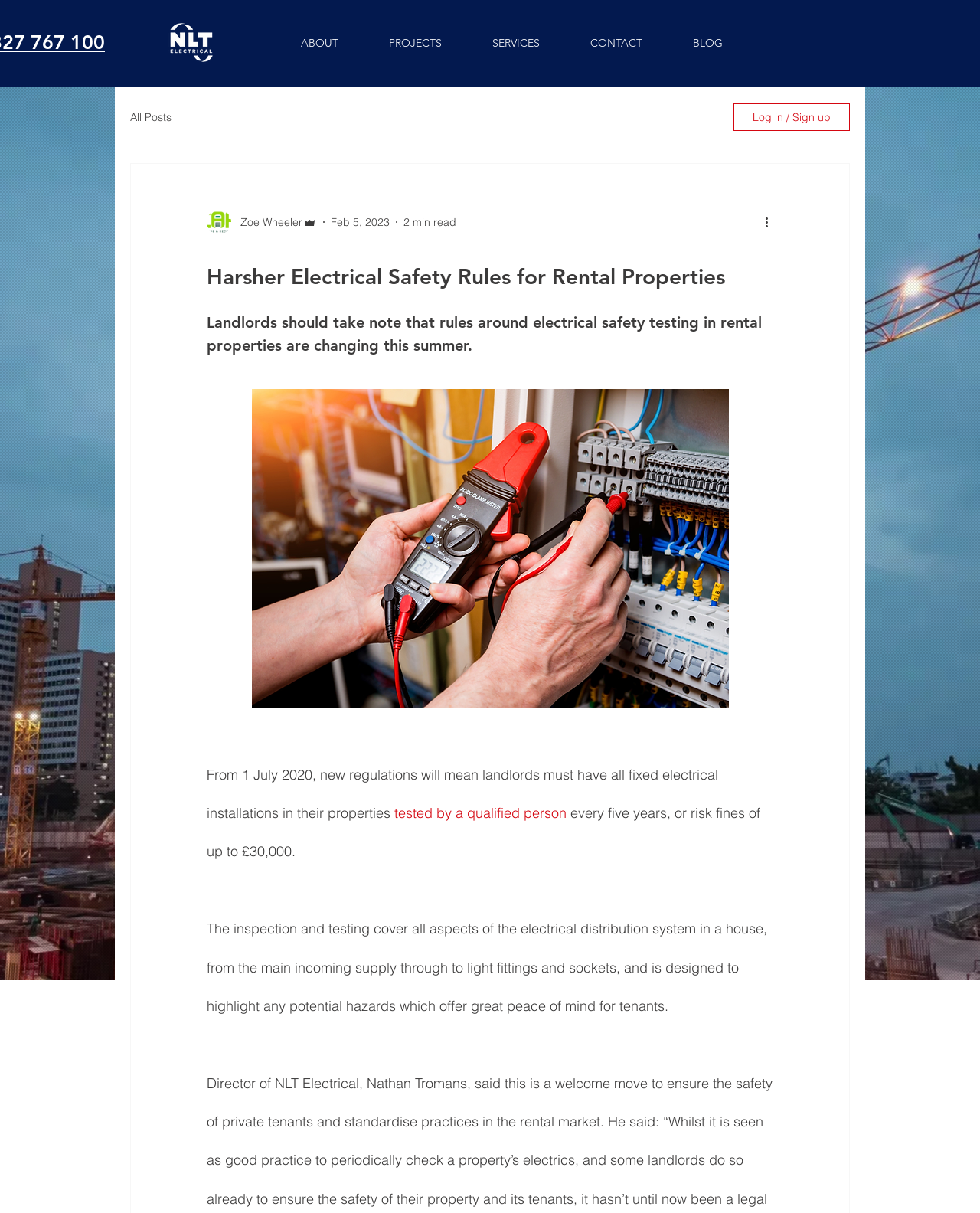Create a detailed narrative of the webpage’s visual and textual elements.

The webpage is about a blog post titled "Harsher Electrical Safety Rules for Rental Properties". At the top of the page, there is a video that spans the entire width of the page. Below the video, there is a navigation menu with links to "ABOUT", "PROJECTS", "SERVICES", "CONTACT", and "BLOG". 

To the right of the navigation menu, there is a button to "Log in / Sign up". Below the navigation menu, there is a section dedicated to the blog post. The author's picture and name, "Zoe Wheeler", are displayed, along with the date "Feb 5, 2023" and a "2 min read" indicator. 

The blog post's title, "Harsher Electrical Safety Rules for Rental Properties", is followed by a subtitle that summarizes the content of the post. The main content of the post is divided into paragraphs, with a link to "tested by a qualified person" in the middle of the text. The text explains the new regulations for electrical safety testing in rental properties, including the requirement for landlords to have all fixed electrical installations tested every five years, or risk fines of up to £30,000. 

The post also explains that the inspection and testing cover all aspects of the electrical distribution system in a house, providing peace of mind for tenants. At the bottom of the page, there is a button and an iframe for "Wix Chat". There is also an iframe for "TWIPLA (Visitor Analytics)" at the top right corner of the page.